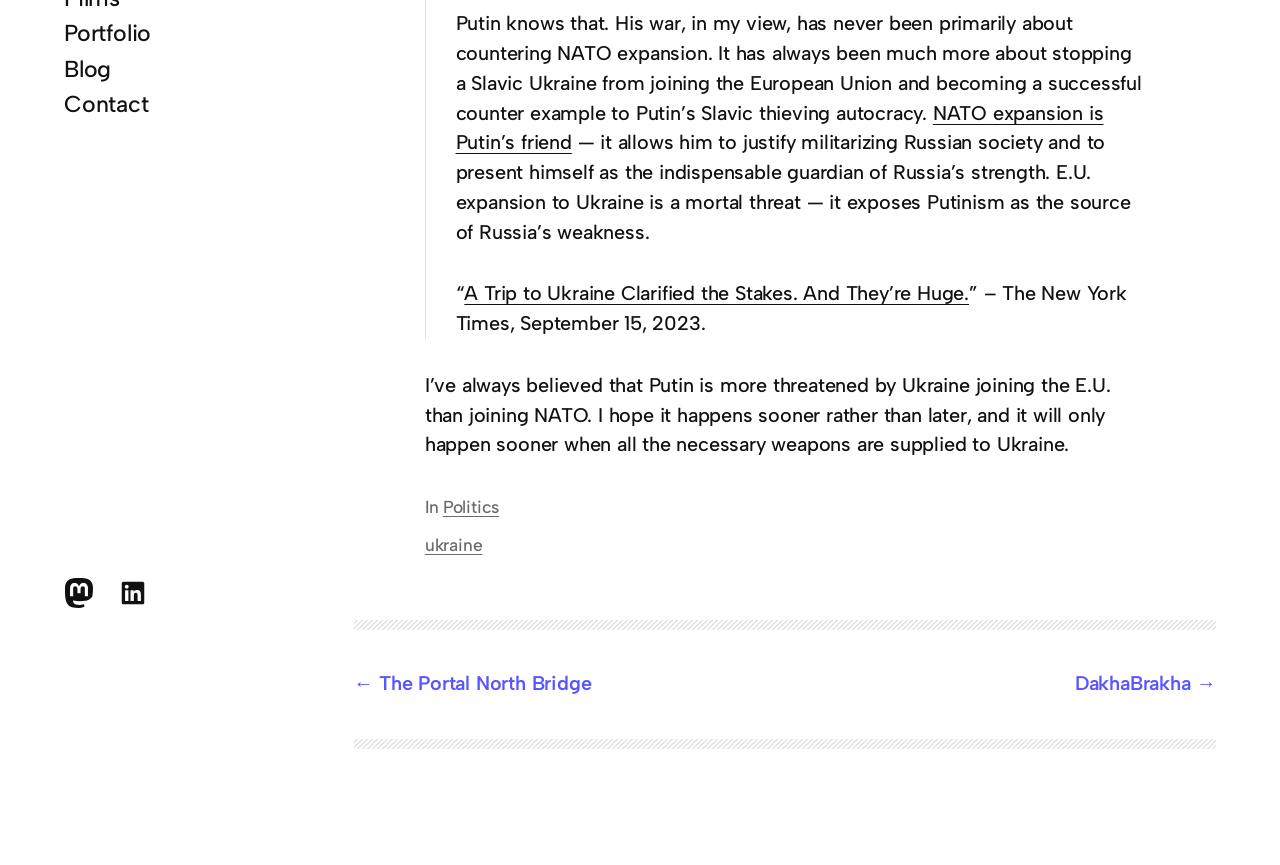Using the element description: "The Portal North Bridge", determine the bounding box coordinates. The coordinates should be in the format [left, top, right, bottom], with values between 0 and 1.

[0.276, 0.776, 0.462, 0.804]